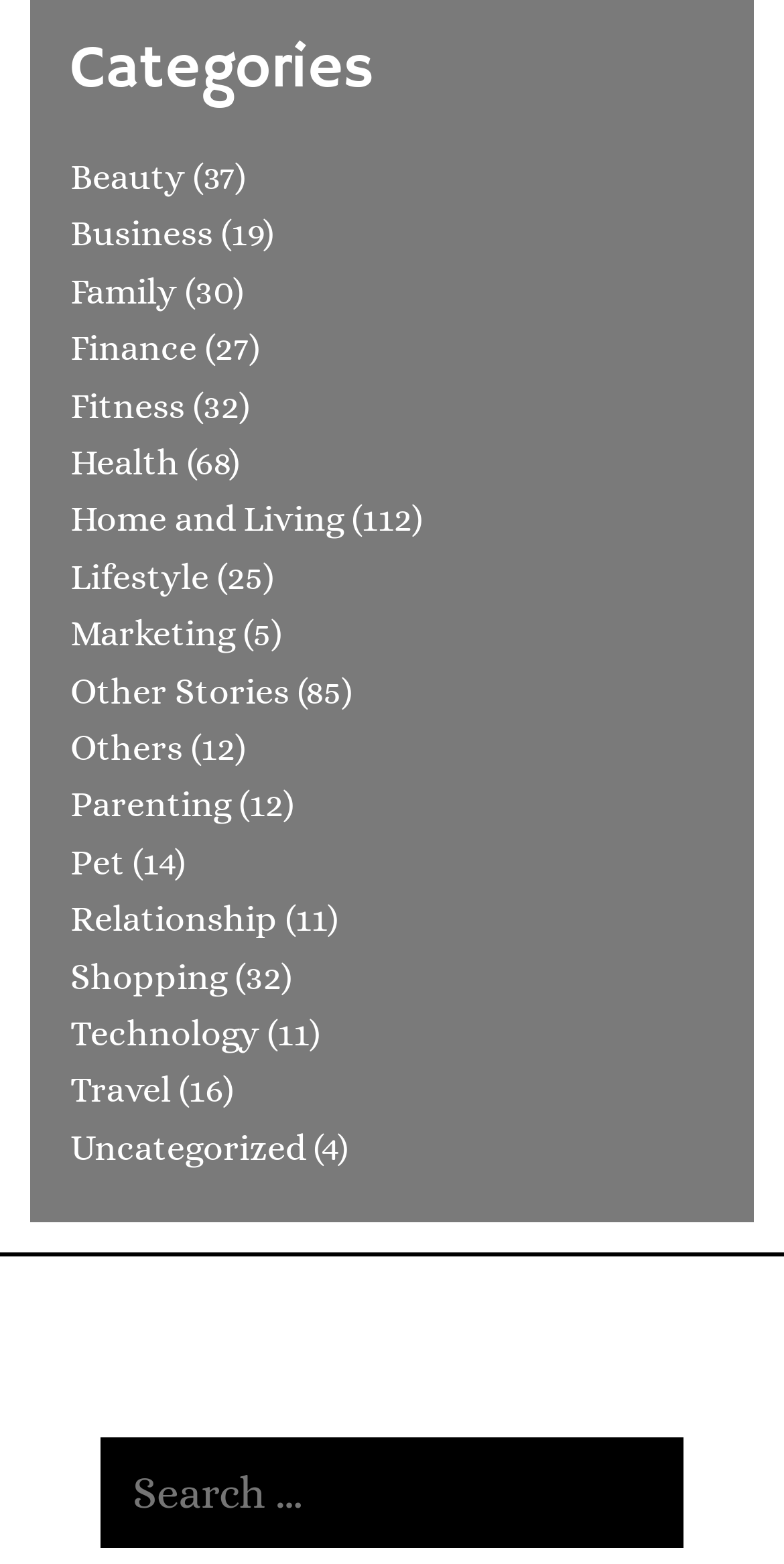Reply to the question with a single word or phrase:
What is the position of the 'Lifestyle' category?

Middle of the list